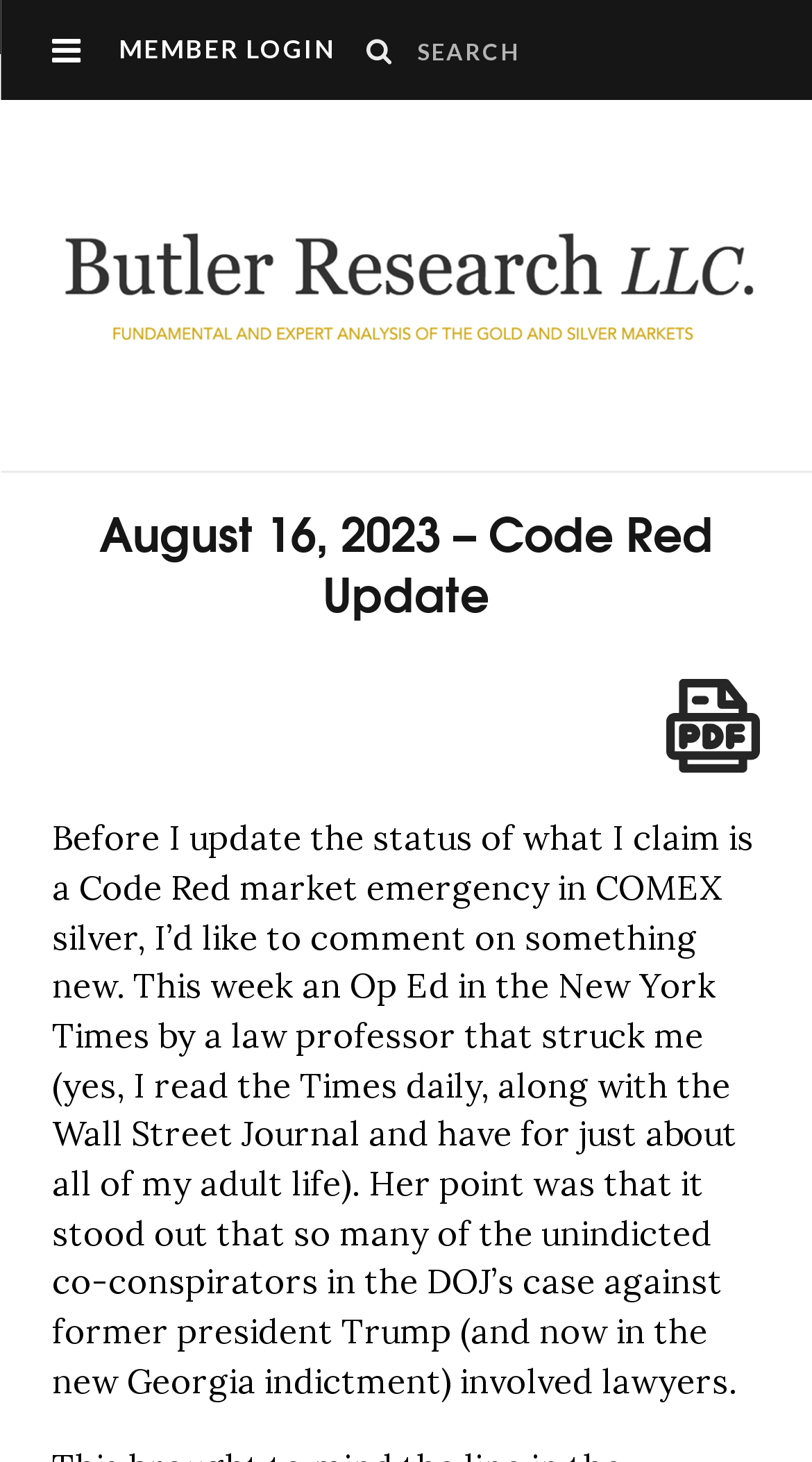Produce a meticulous description of the webpage.

The webpage appears to be a blog or article page from Butler Research, with a focus on a specific update dated August 16, 2023, titled "Code Red Update". 

At the top left of the page, there is a link to "MEMBER LOGIN". Next to it, there is a button with a search icon. A search box is located to the right of the button, allowing users to search for content on the page. 

Below these elements, the page's title "Butler Research" is displayed prominently, accompanied by an image with the same name. 

Underneath the title, there is a header section that contains the update's title "August 16, 2023 – Code Red Update". 

The main content of the page is a lengthy paragraph of text that discusses a law professor's Op Ed in the New York Times regarding the DOJ's case against former president Trump. 

At the top right of the page, there is a link to "Generate PDF", accompanied by an image with the same name. This suggests that users can download the content of the page as a PDF file.